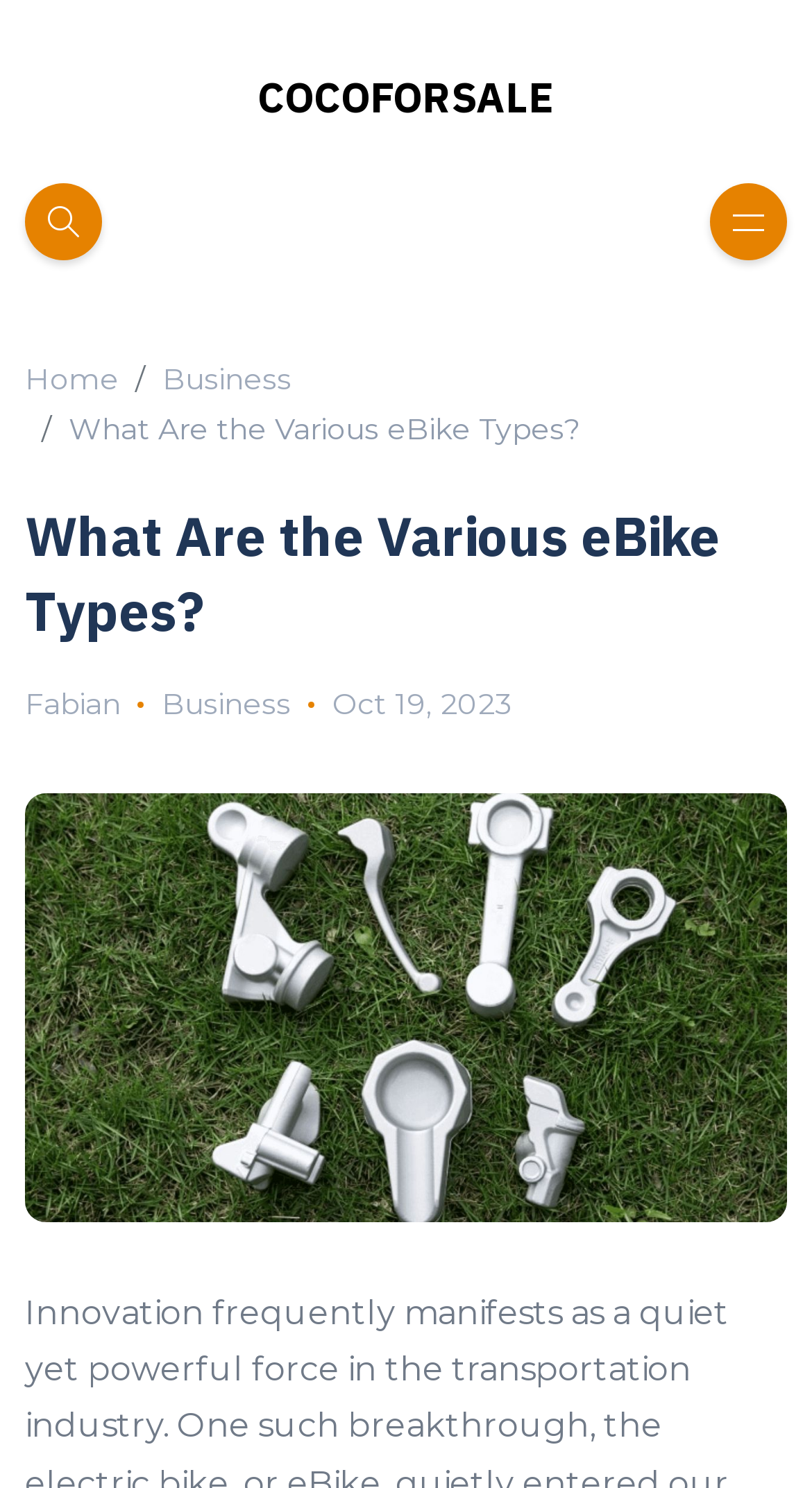Your task is to find and give the main heading text of the webpage.

What Are the Various eBike Types?